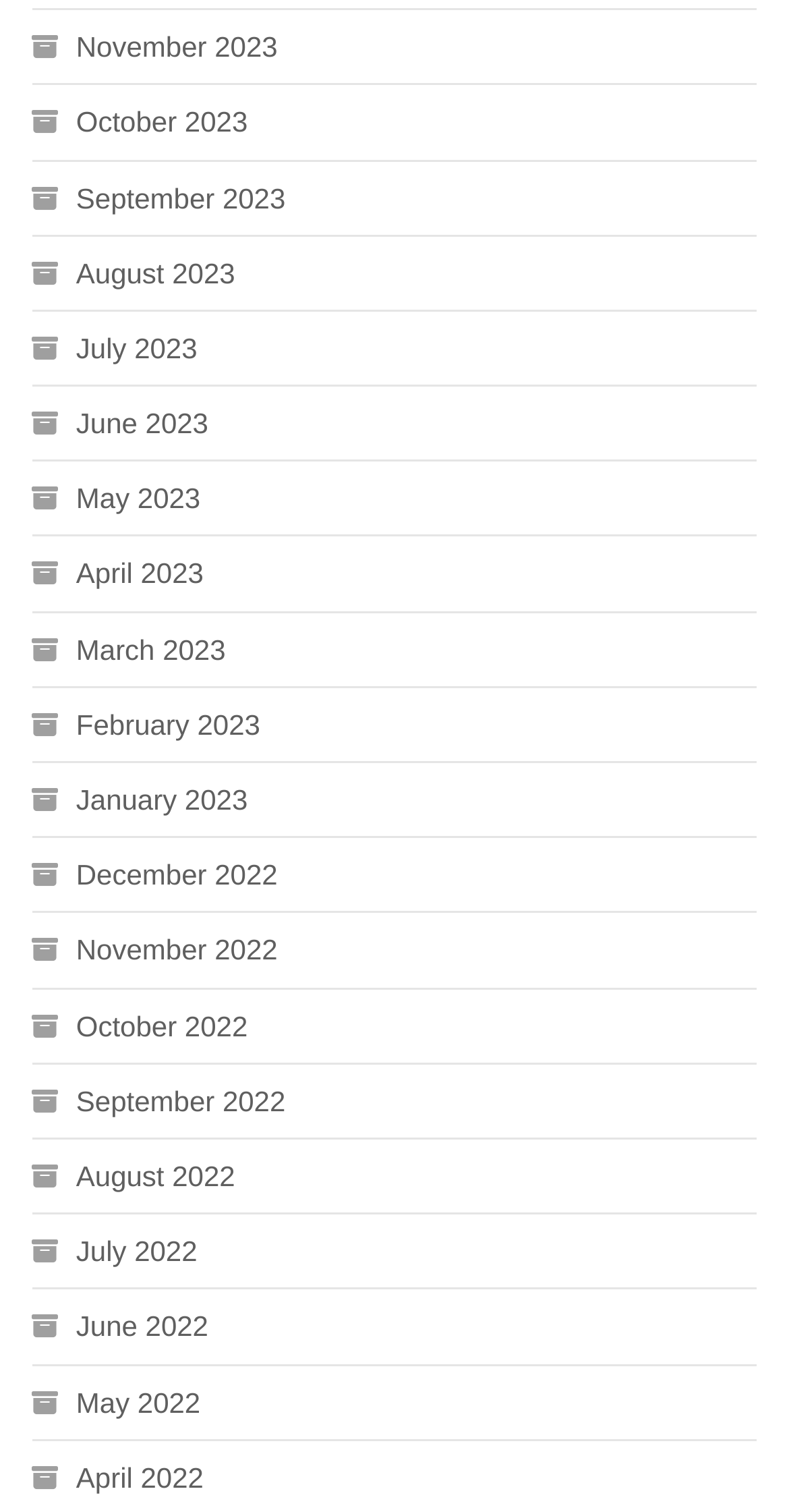Can you show the bounding box coordinates of the region to click on to complete the task described in the instruction: "View October 2022"?

[0.04, 0.661, 0.314, 0.696]